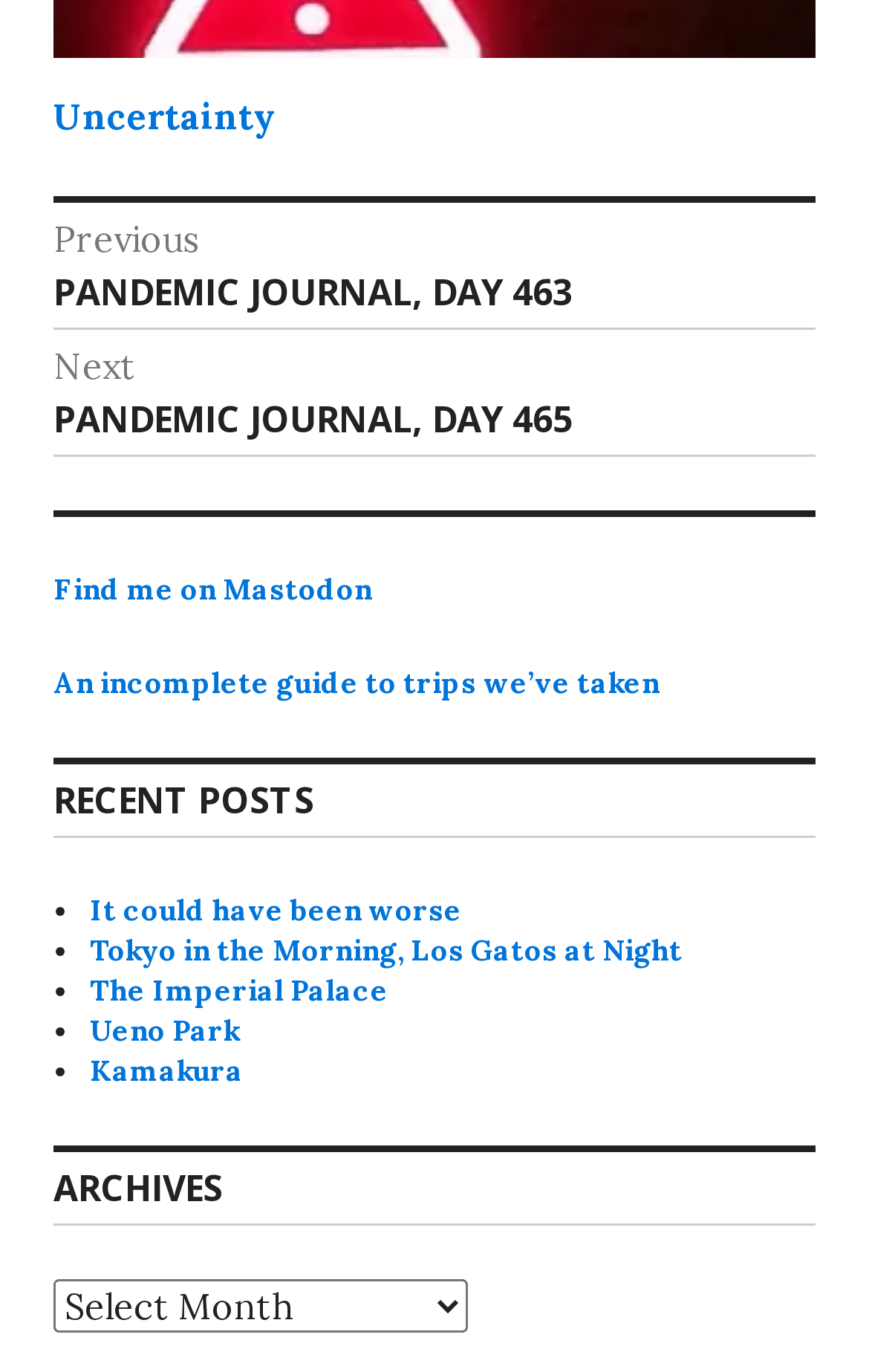How many recent posts are listed?
From the details in the image, answer the question comprehensively.

I counted the list markers and links under the 'RECENT POSTS' heading and found 5 recent posts listed.